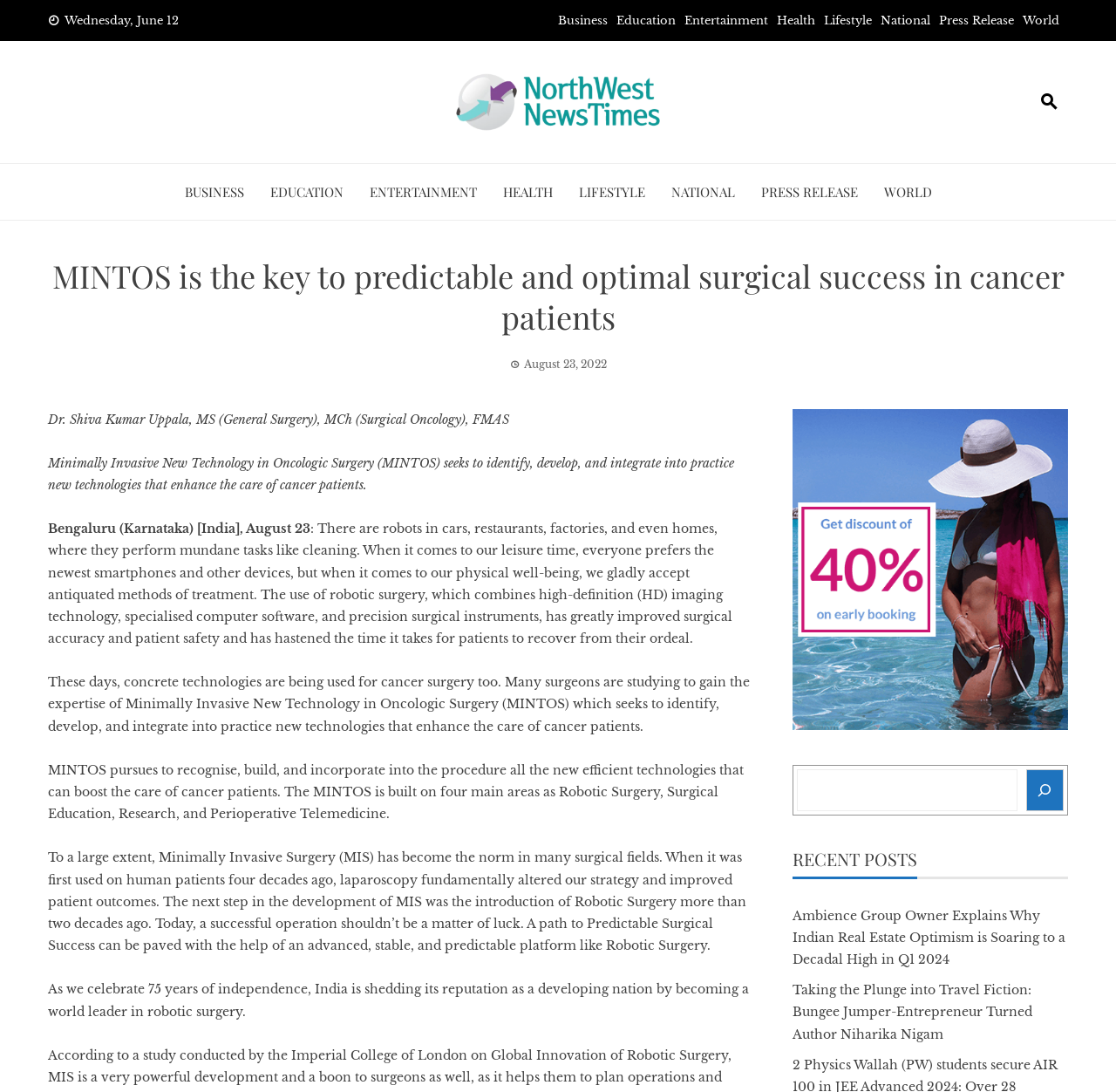Select the bounding box coordinates of the element I need to click to carry out the following instruction: "Read the 'MINTOS is the key to predictable and optimal surgical success in cancer patients' heading".

[0.043, 0.234, 0.957, 0.309]